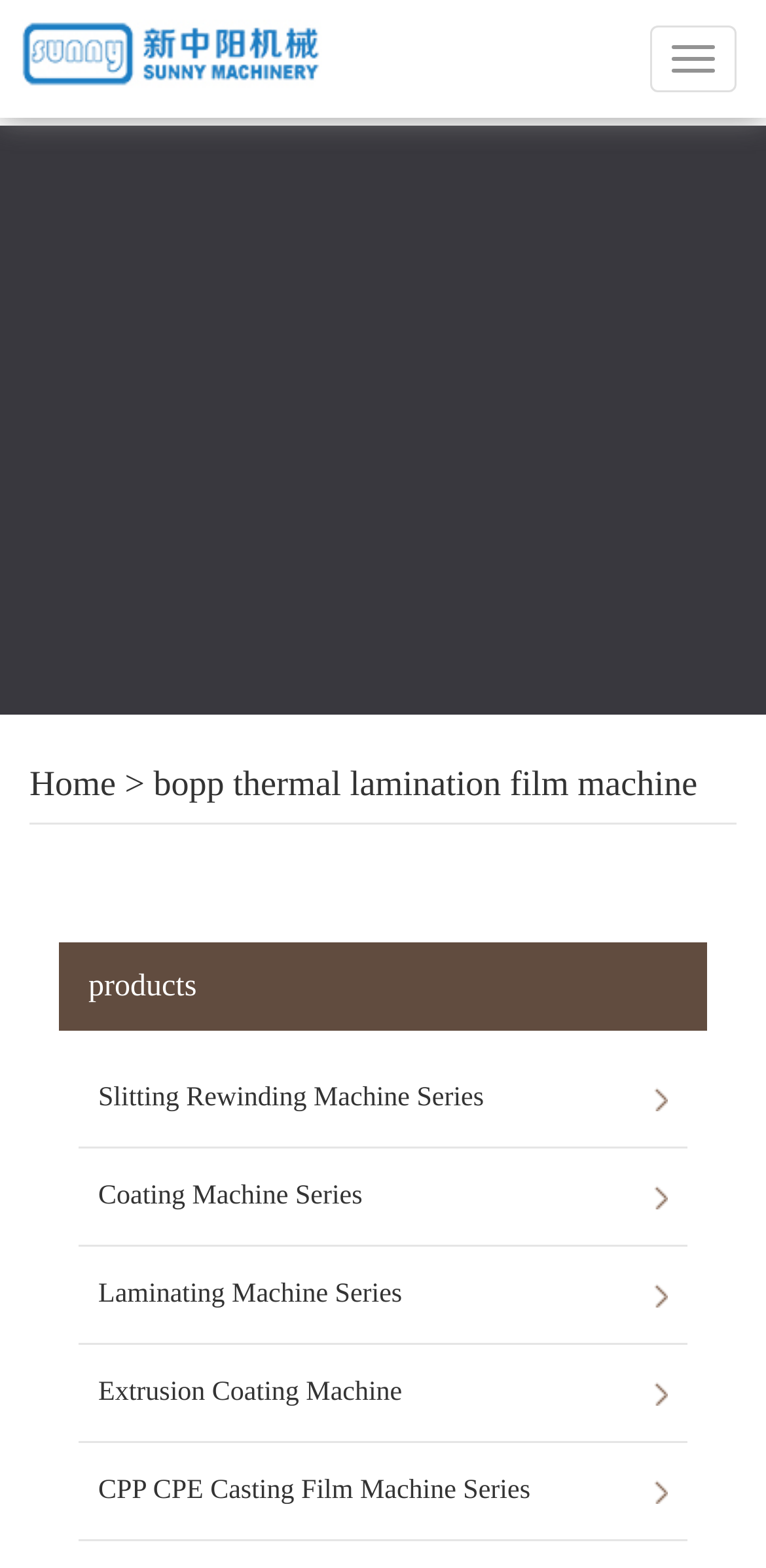Given the element description "bopp thermal lamination film machine", identify the bounding box of the corresponding UI element.

[0.2, 0.487, 0.91, 0.512]